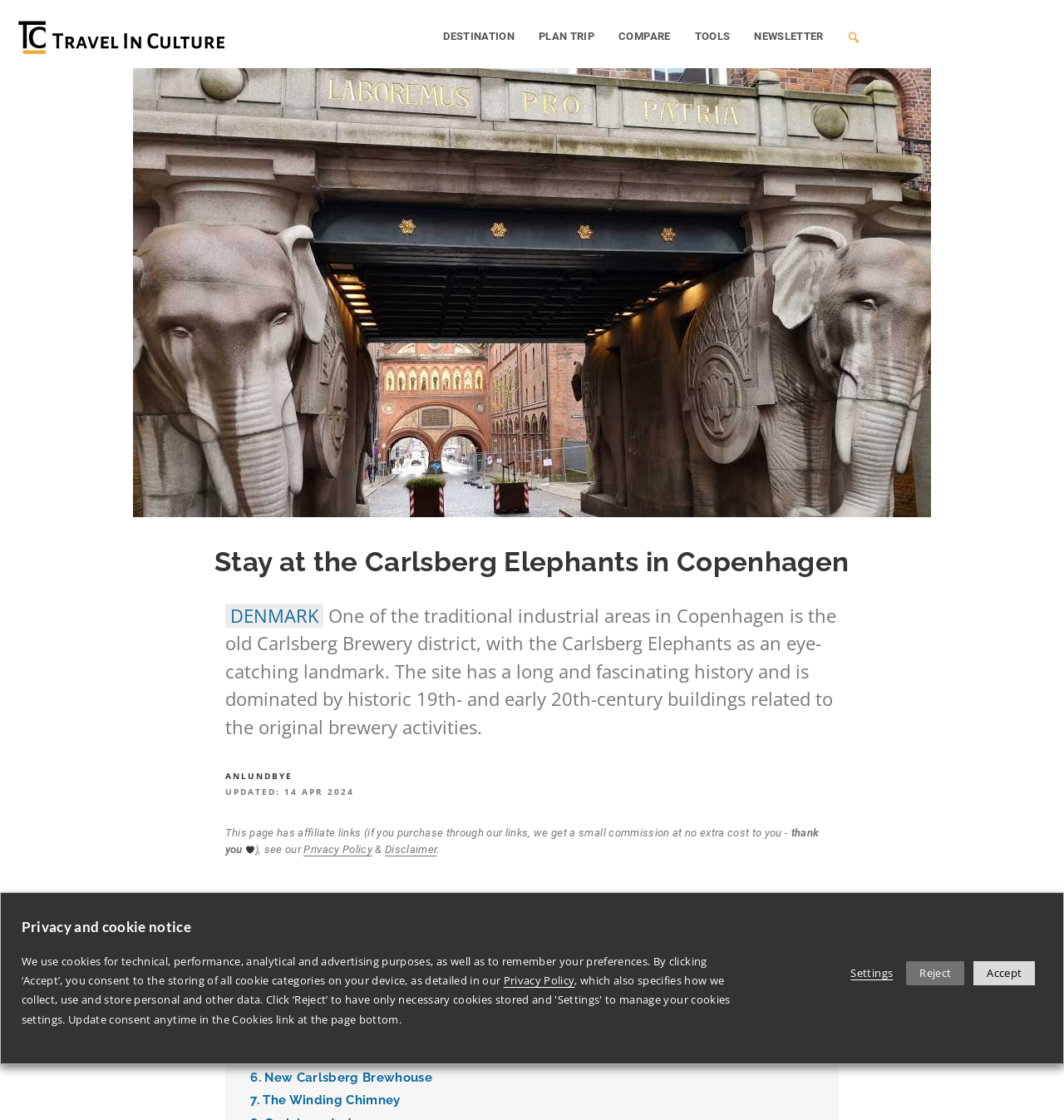What is the name of the brewery district in Copenhagen?
Provide a detailed and extensive answer to the question.

The webpage mentions 'One of the traditional industrial areas in Copenhagen is the old Carlsberg Brewery district...' which indicates that the name of the brewery district is Carlsberg Brewery district.